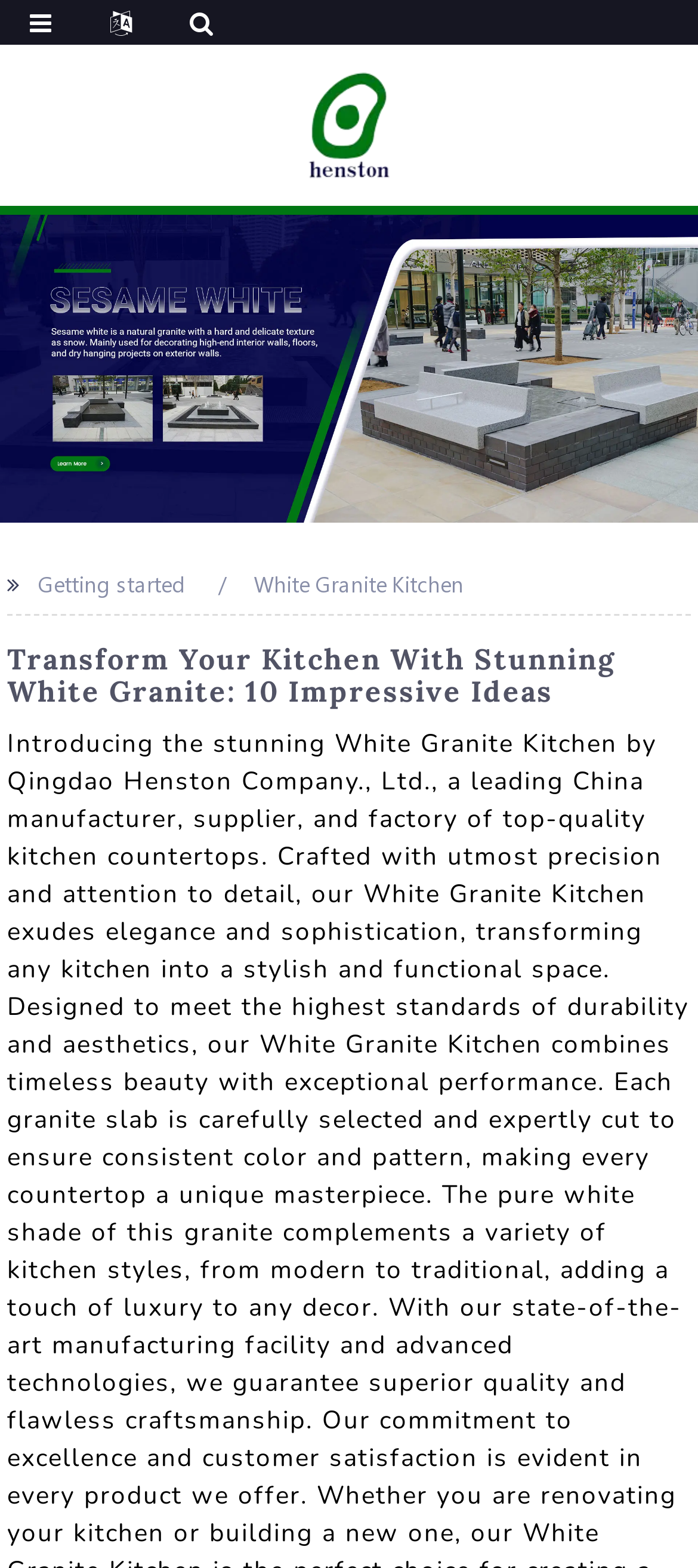Please answer the following question using a single word or phrase: 
How many ideas are presented for transforming a kitchen?

10